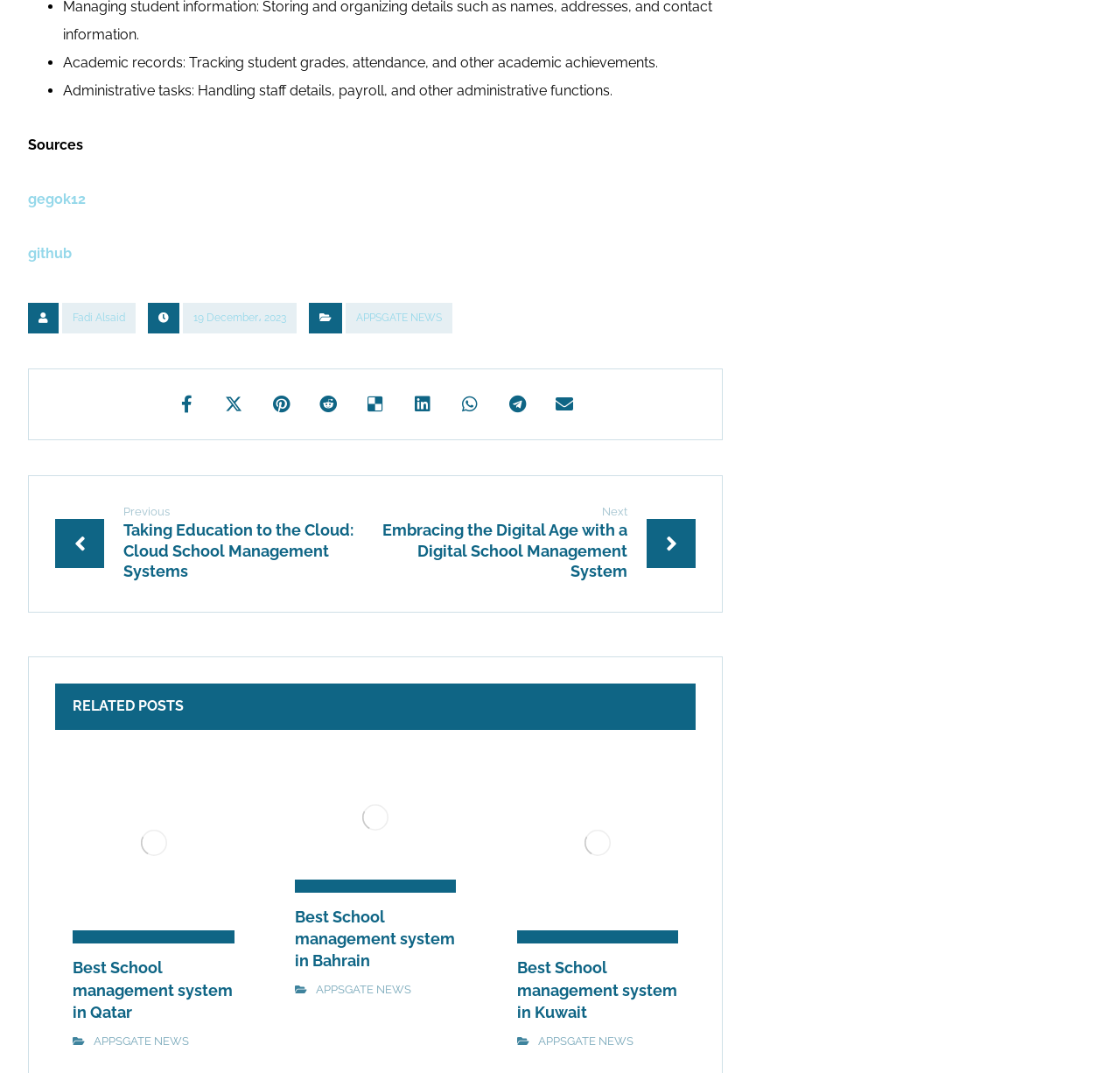Provide the bounding box coordinates of the section that needs to be clicked to accomplish the following instruction: "Read next post."

[0.335, 0.5, 0.621, 0.516]